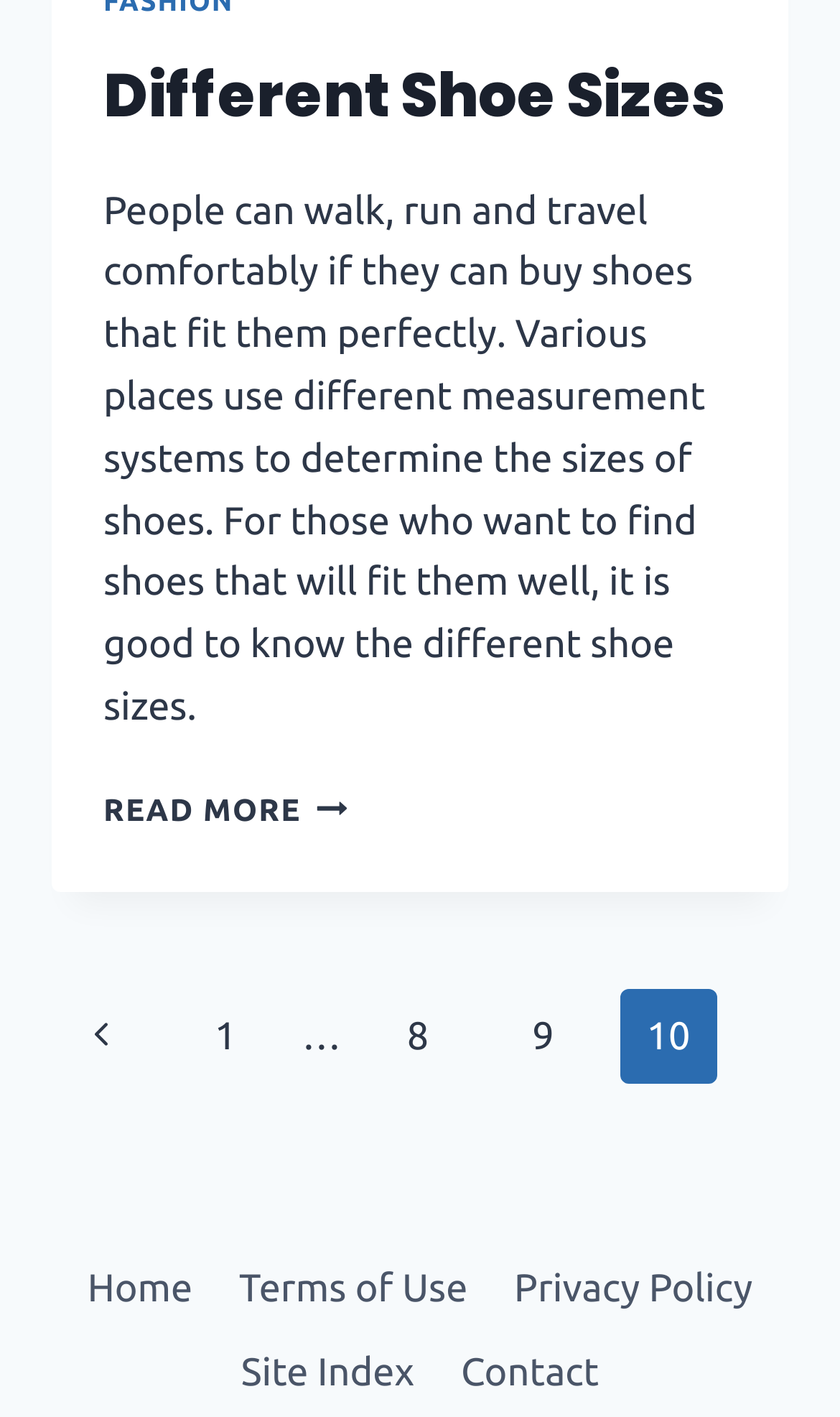Find the bounding box coordinates corresponding to the UI element with the description: "Read More Different Shoe SizesContinue". The coordinates should be formatted as [left, top, right, bottom], with values as floats between 0 and 1.

[0.123, 0.559, 0.414, 0.584]